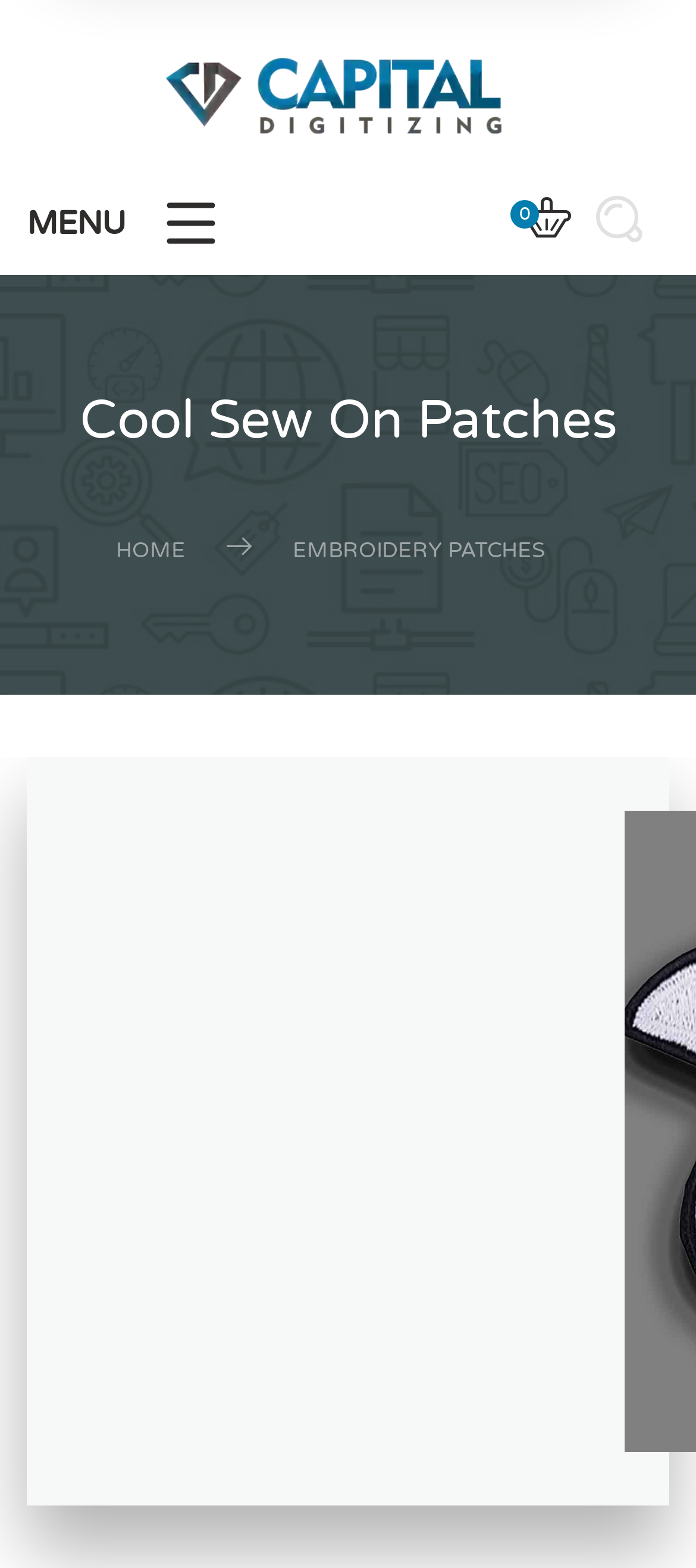Determine the bounding box for the described HTML element: "Embroidery Patches". Ensure the coordinates are four float numbers between 0 and 1 in the format [left, top, right, bottom].

[0.421, 0.343, 0.782, 0.357]